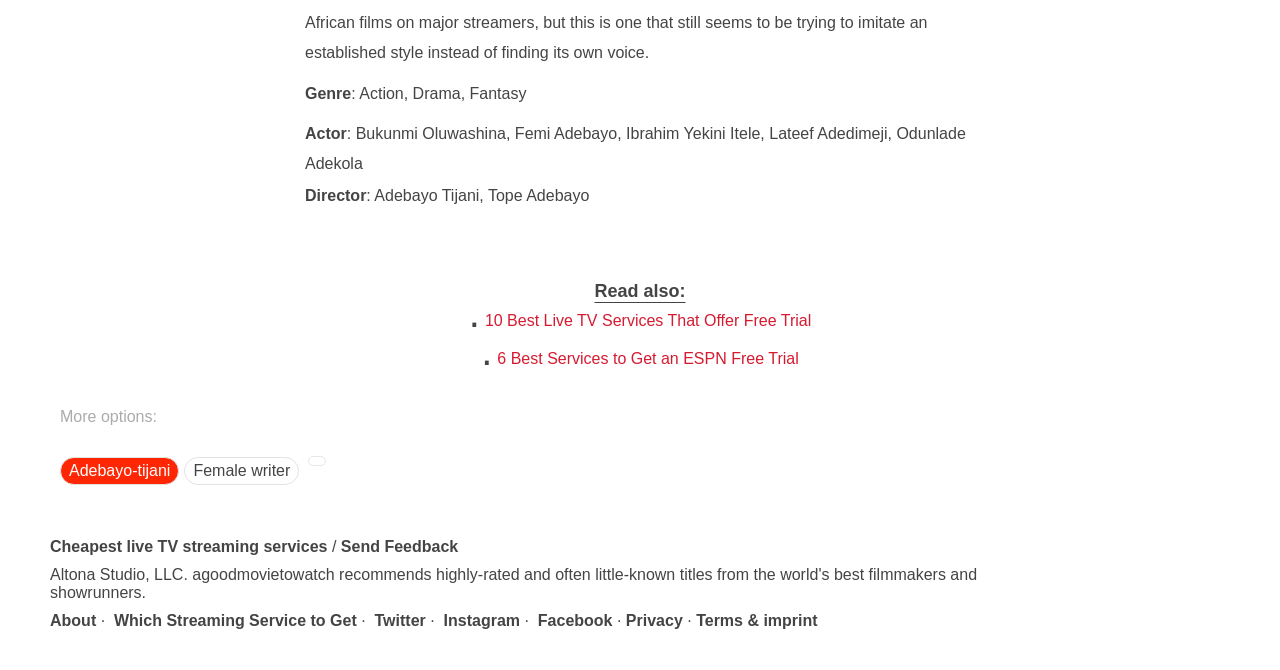Identify the bounding box coordinates of the specific part of the webpage to click to complete this instruction: "Check out 10 Best Live TV Services That Offer Free Trial".

[0.379, 0.466, 0.634, 0.492]